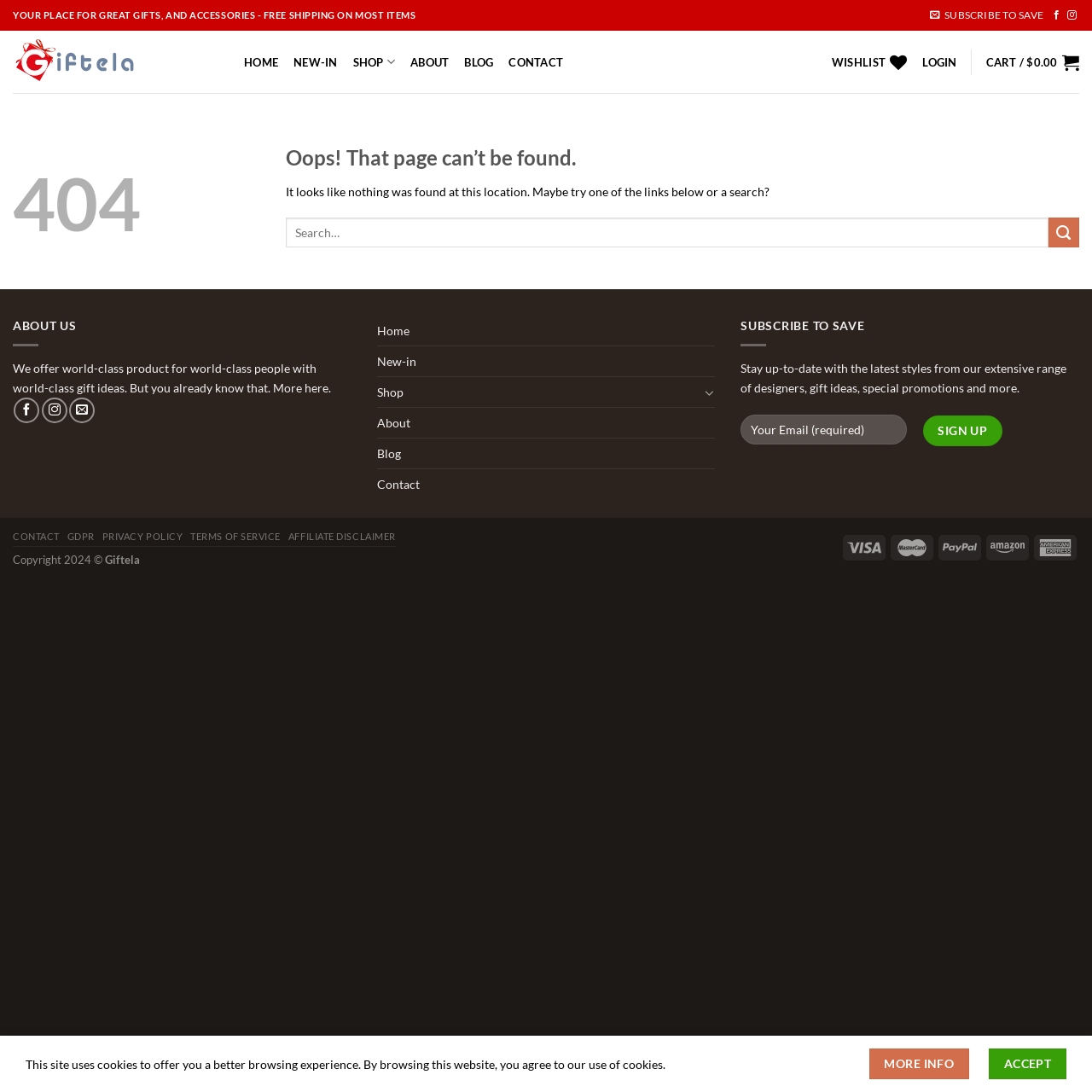How many social media links are present in the footer section?
Using the image, give a concise answer in the form of a single word or short phrase.

5